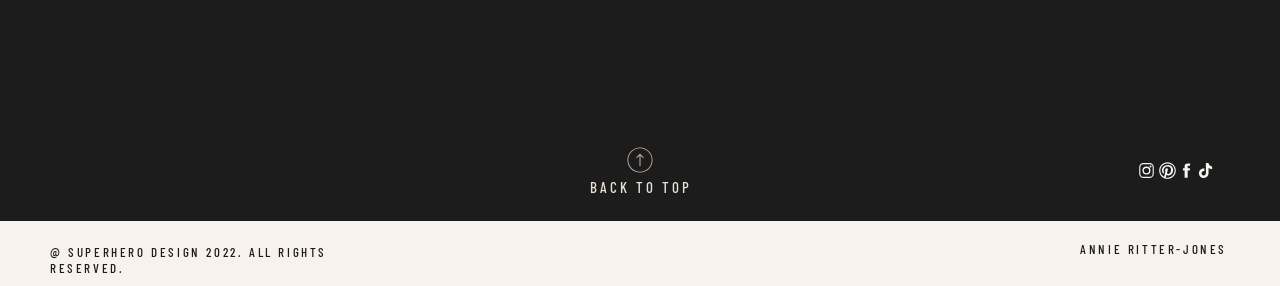Answer the question below with a single word or a brief phrase: 
What is the copyright information on the webpage?

2022. ALL RIGHTS RESERVED.